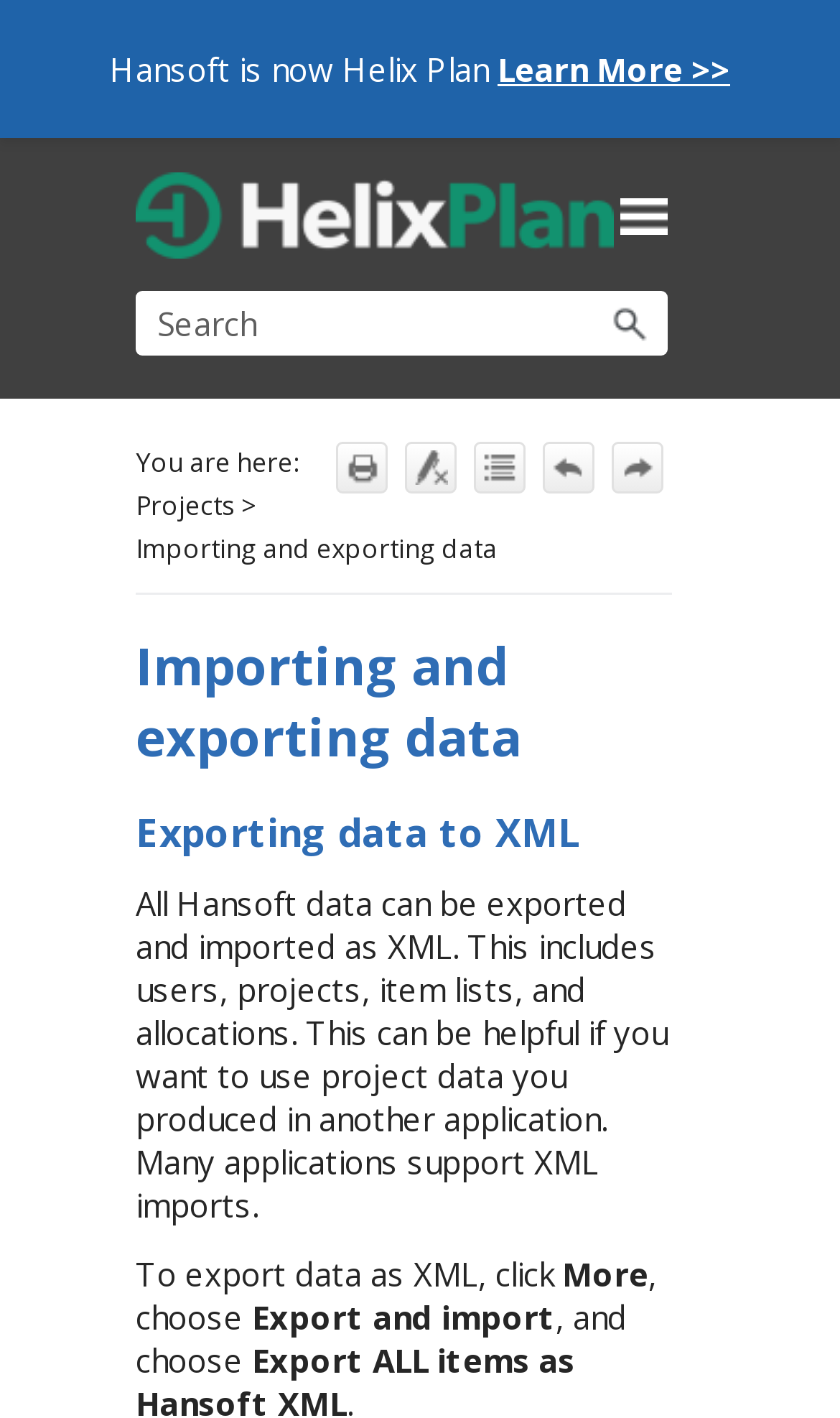What is the purpose of exporting data in Hansoft?
From the screenshot, provide a brief answer in one word or phrase.

To use project data in another application